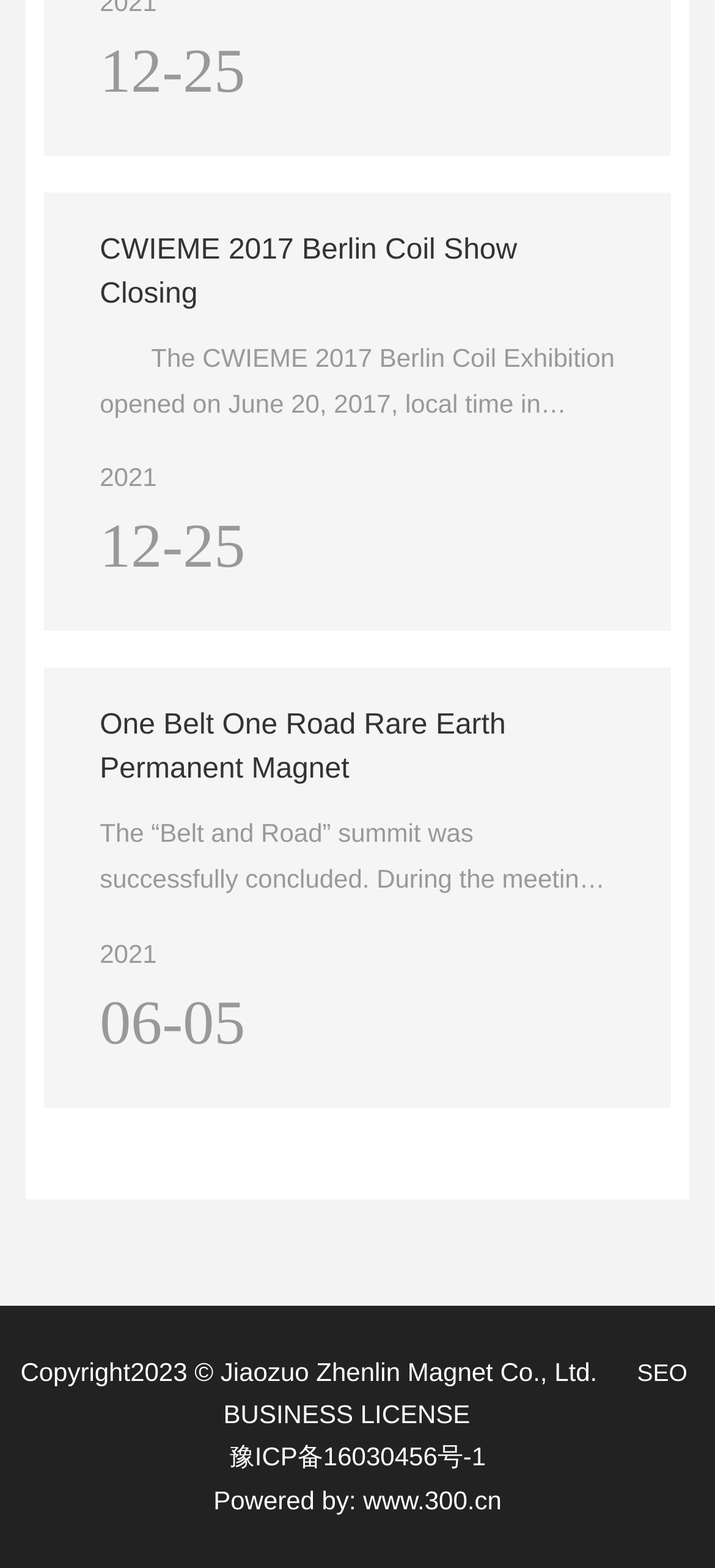What is the company name mentioned in the copyright text?
Based on the image, respond with a single word or phrase.

Jiaozuo Zhenlin Magnet Co., Ltd.